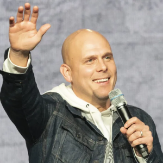Using the details in the image, give a detailed response to the question below:
What is Pastor David Norris doing in the image?

The image captures Pastor David Norris mid-speech, with a genuine smile and a welcoming gesture as he raises one hand in a wave, indicating that he is actively engaging with his audience.